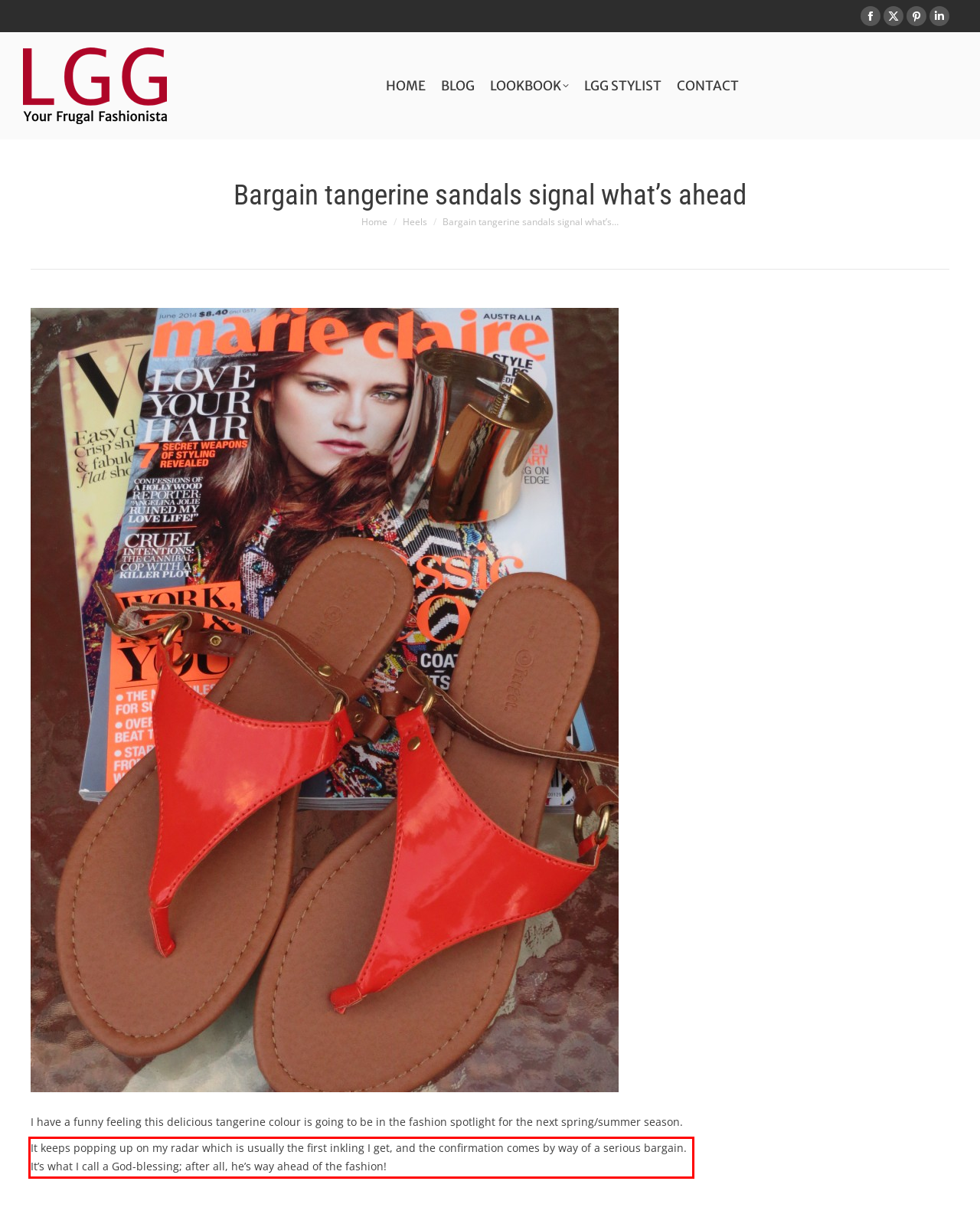You have a screenshot of a webpage, and there is a red bounding box around a UI element. Utilize OCR to extract the text within this red bounding box.

It keeps popping up on my radar which is usually the first inkling I get, and the confirmation comes by way of a serious bargain. It’s what I call a God-blessing; after all, he’s way ahead of the fashion!